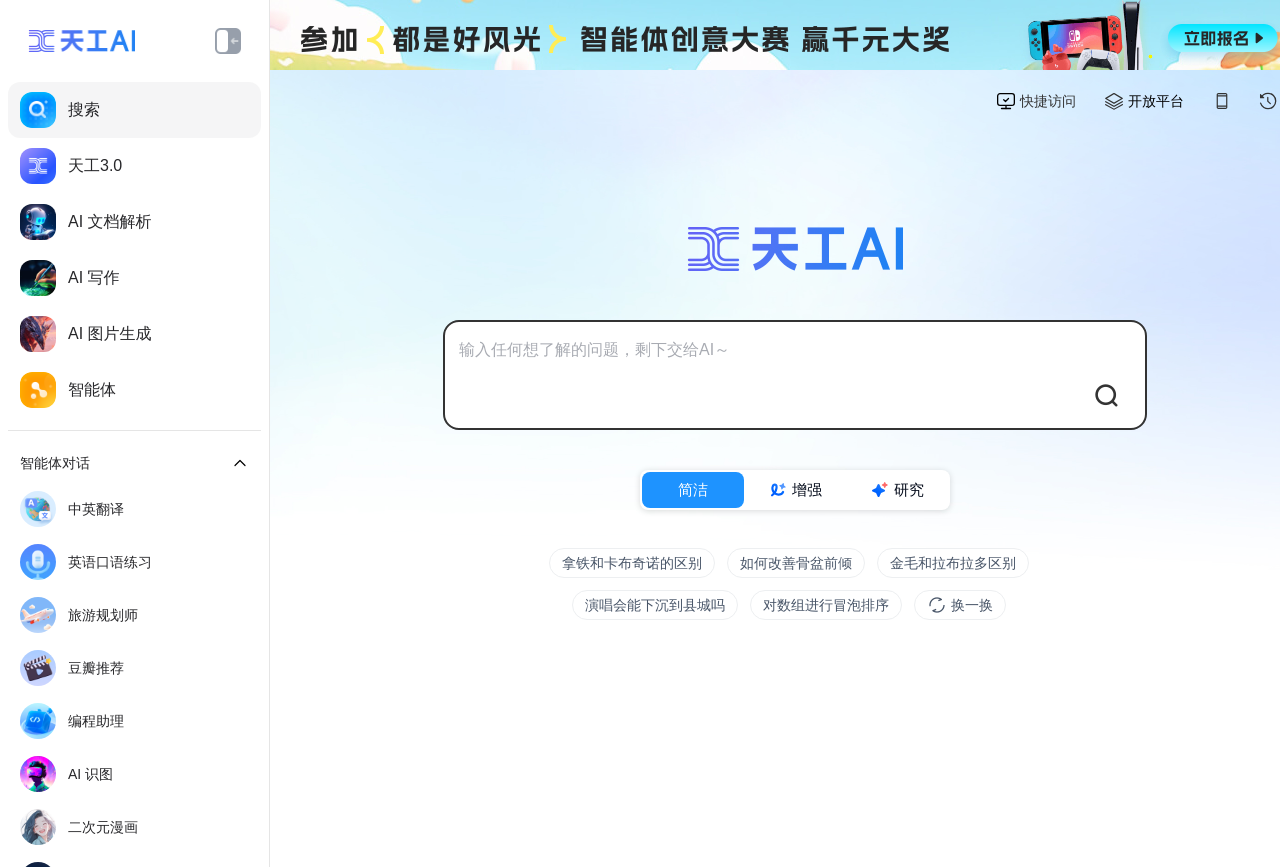Determine the bounding box coordinates of the element's region needed to click to follow the instruction: "Access the open platform". Provide these coordinates as four float numbers between 0 and 1, formatted as [left, top, right, bottom].

[0.881, 0.107, 0.925, 0.126]